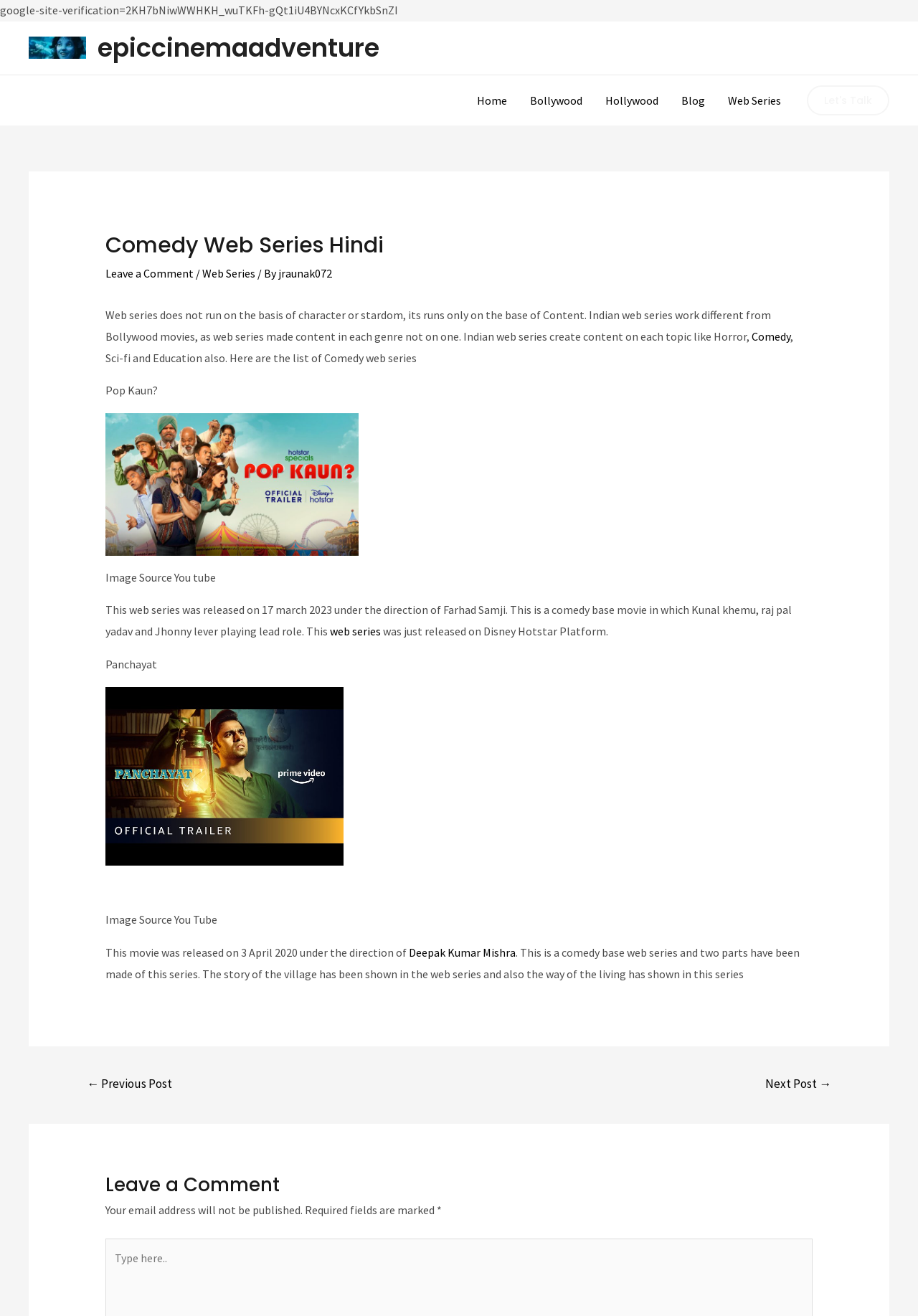Please determine the bounding box coordinates of the clickable area required to carry out the following instruction: "Click on the 'Leave a Comment' link". The coordinates must be four float numbers between 0 and 1, represented as [left, top, right, bottom].

[0.115, 0.202, 0.211, 0.213]